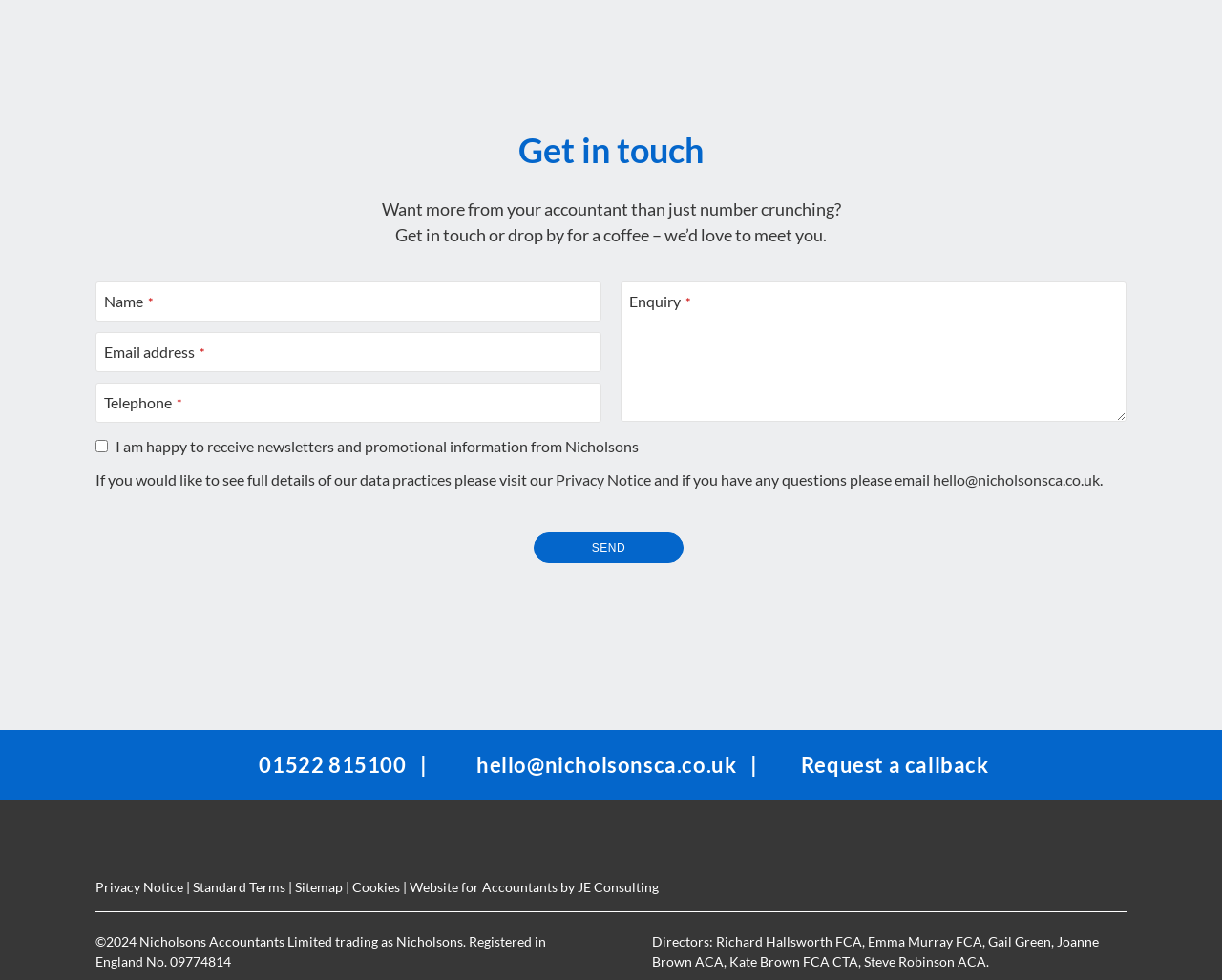Please locate the bounding box coordinates for the element that should be clicked to achieve the following instruction: "Click on the 'HOME' link". Ensure the coordinates are given as four float numbers between 0 and 1, i.e., [left, top, right, bottom].

None